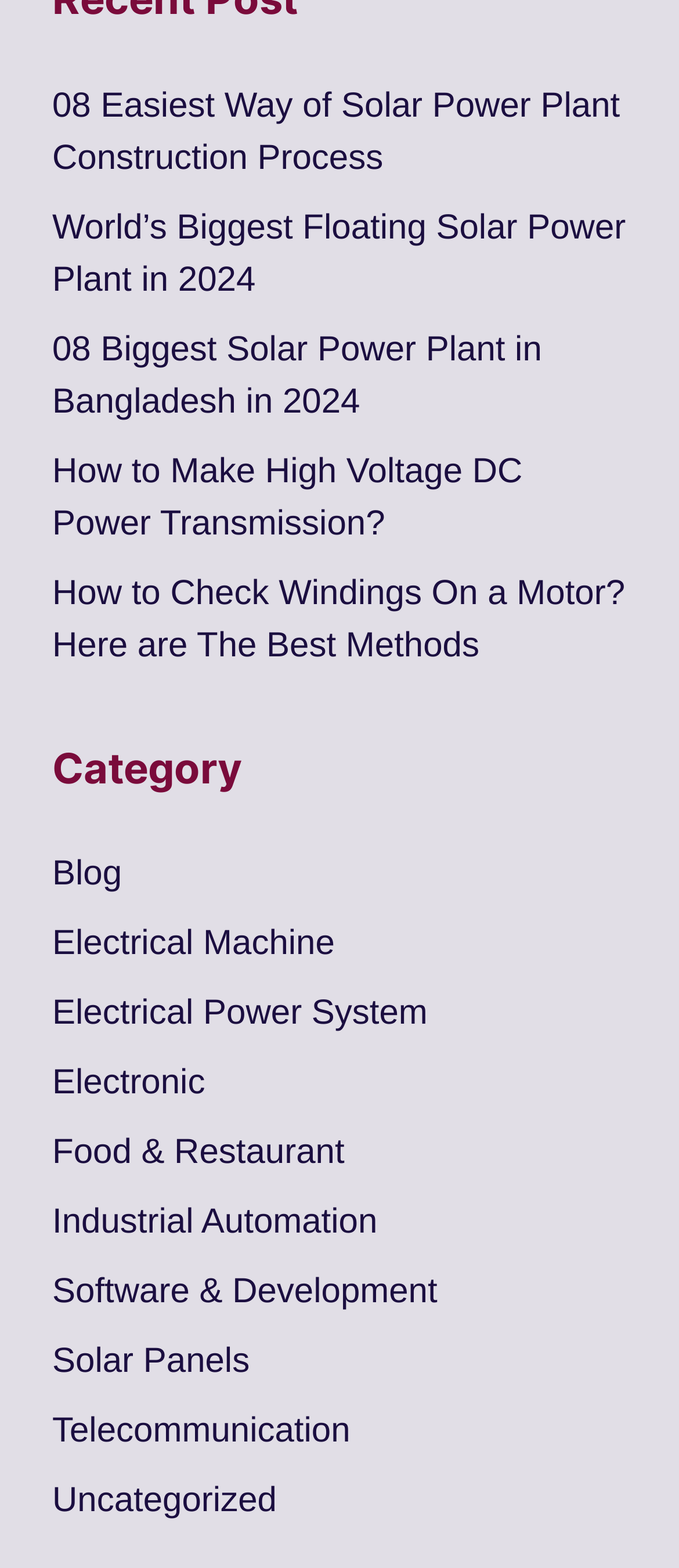Respond to the question below with a single word or phrase:
What is the topic of the first link on the webpage?

Solar Power Plant Construction